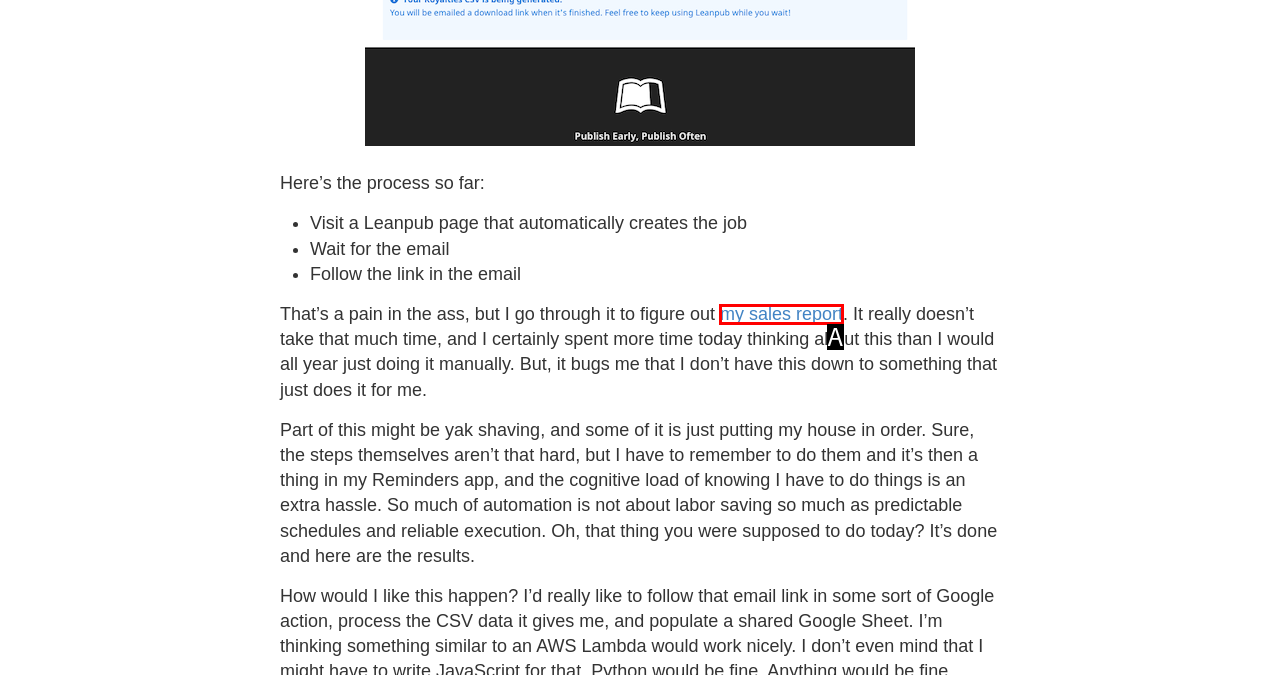Based on the description: my sales report, select the HTML element that best fits. Reply with the letter of the correct choice from the options given.

A